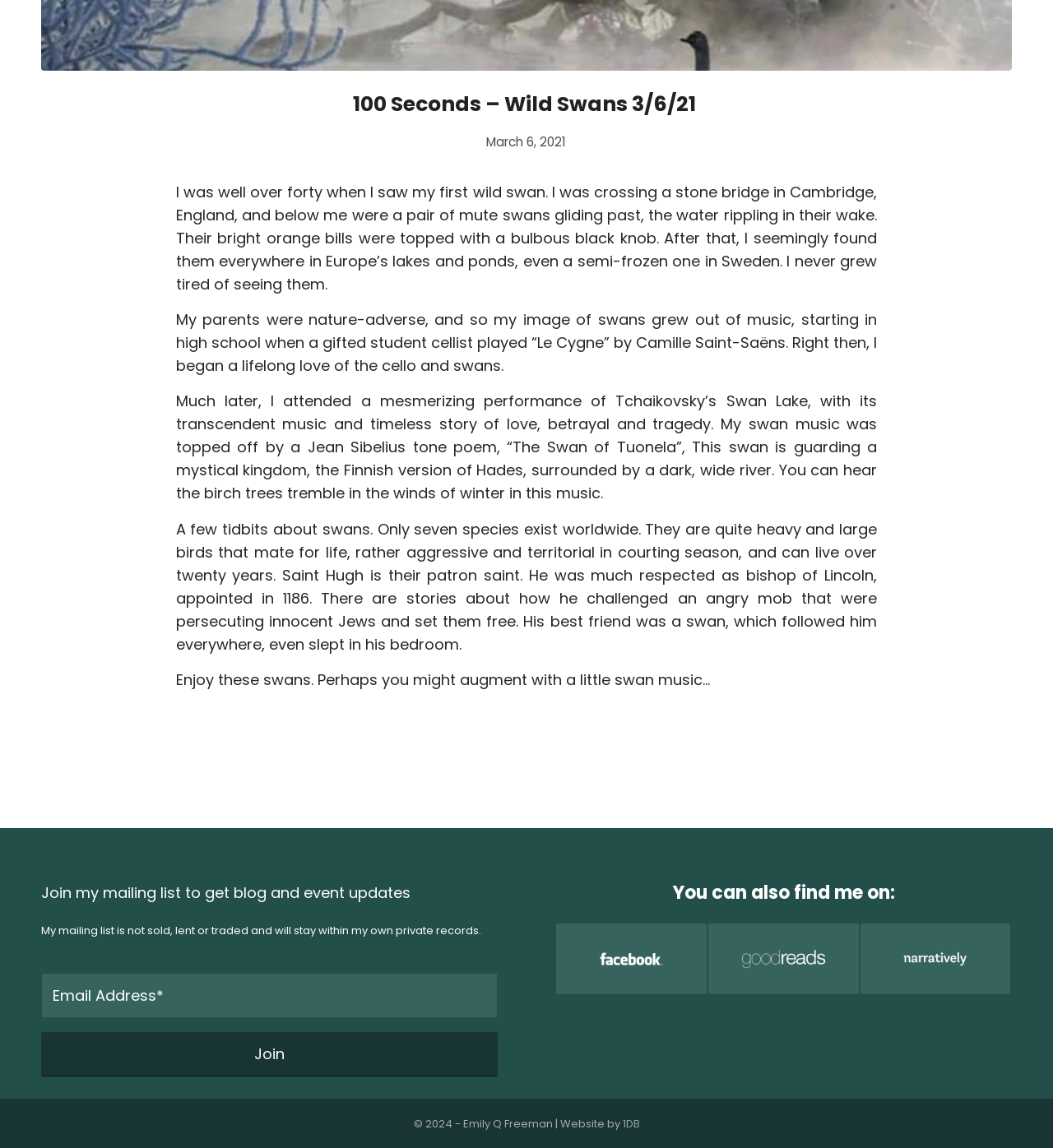Give the bounding box coordinates for the element described by: "value="Join"".

[0.039, 0.899, 0.472, 0.938]